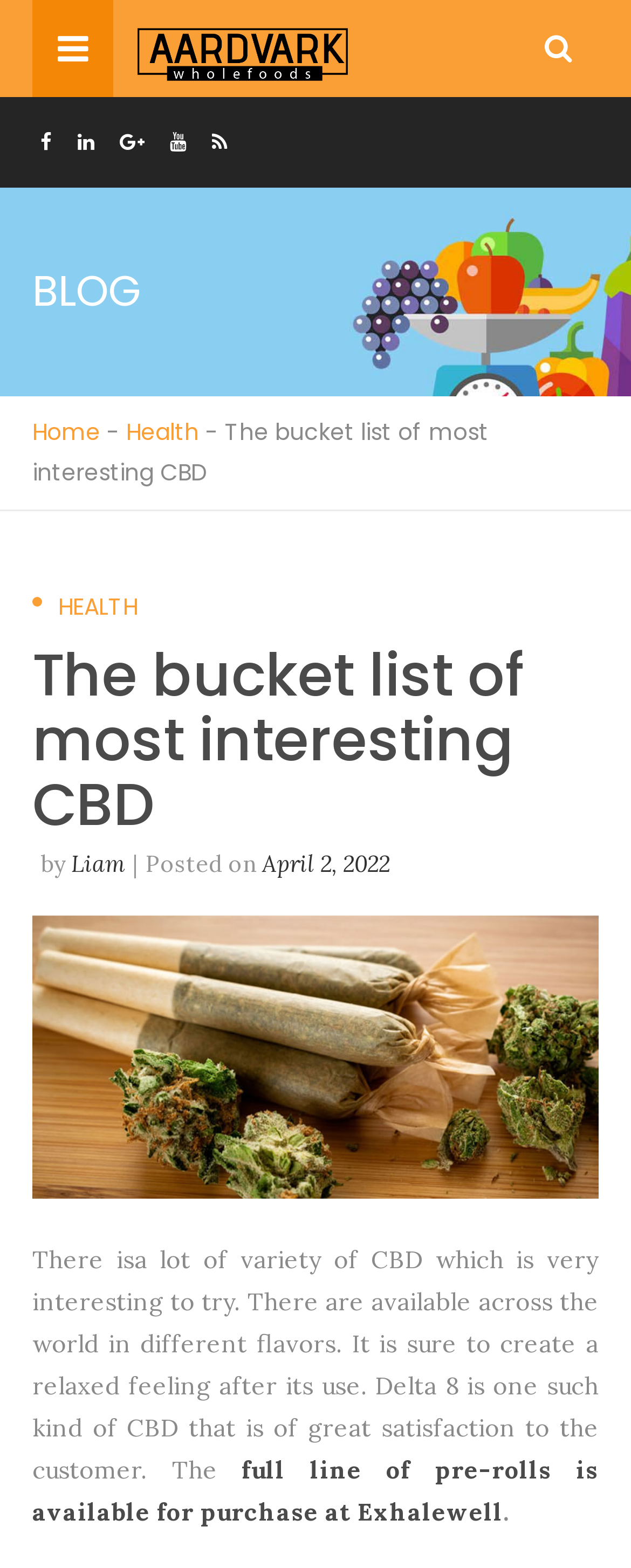Using the provided element description: "April 2, 2022", determine the bounding box coordinates of the corresponding UI element in the screenshot.

[0.415, 0.542, 0.618, 0.56]